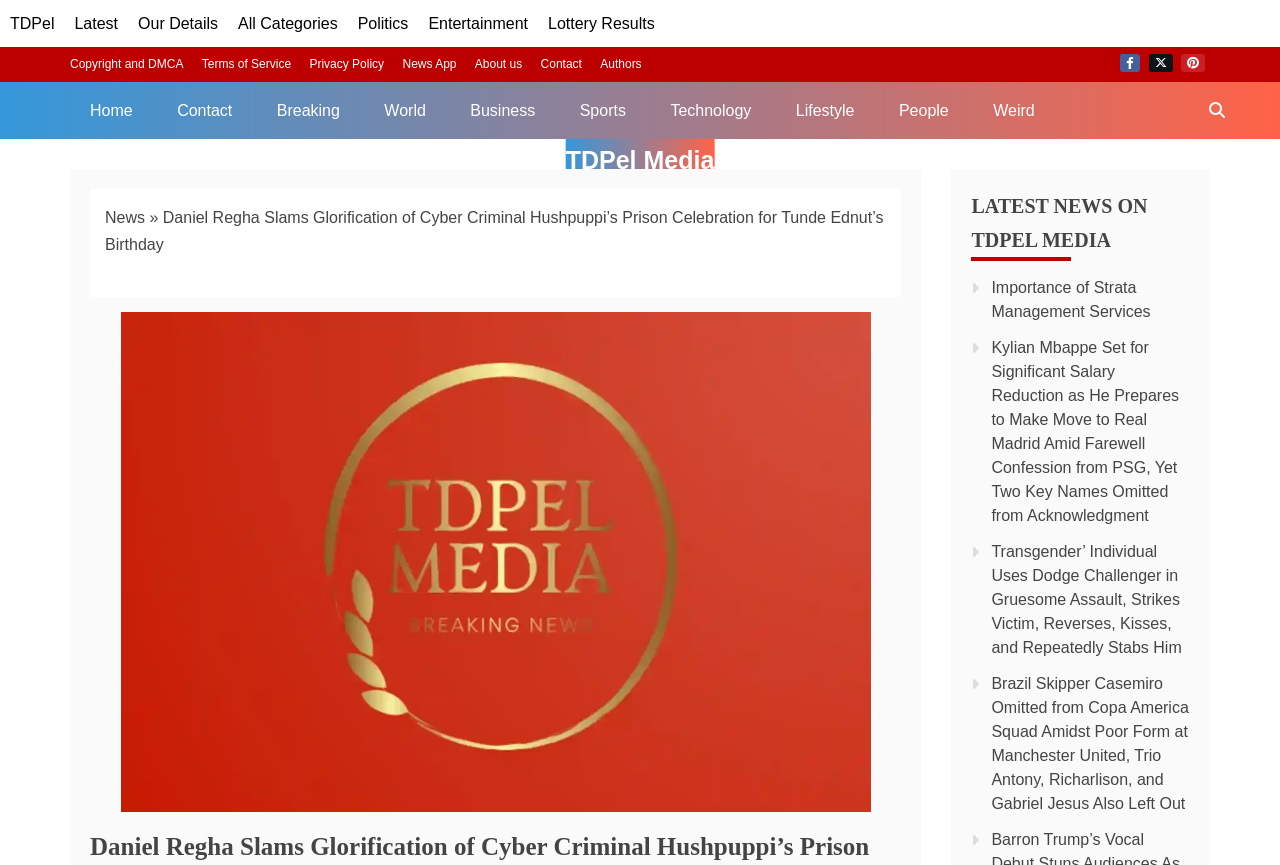Please specify the bounding box coordinates for the clickable region that will help you carry out the instruction: "Visit the 'Entertainment' category".

[0.335, 0.017, 0.412, 0.037]